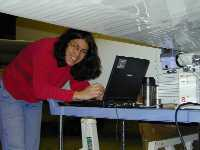Illustrate the image with a detailed caption.

The image captures a moment in the preparation phase for scientific flights involving the ER-2 aircraft. A woman, dressed in a red sweater and blue jeans, is seen working intently on a laptop positioned on a table under the airplane. Her environment suggests an engaged workspace, likely part of the complex setup process that involves checking and loading instruments crucial for the flight. 

This careful coordination is part of the extensive effort that happens 4 to 4.5 hours before takeoff, as detailed observations and measurements are critical during the flight. The surroundings include various equipment related to atmospheric and environmental monitoring, hinting at the woman's role in managing or checking the instruments mounted on the aircraft. The scene exemplifies the dedication and collaborative spirit of researchers and scientists involved in cutting-edge aerospace studies.